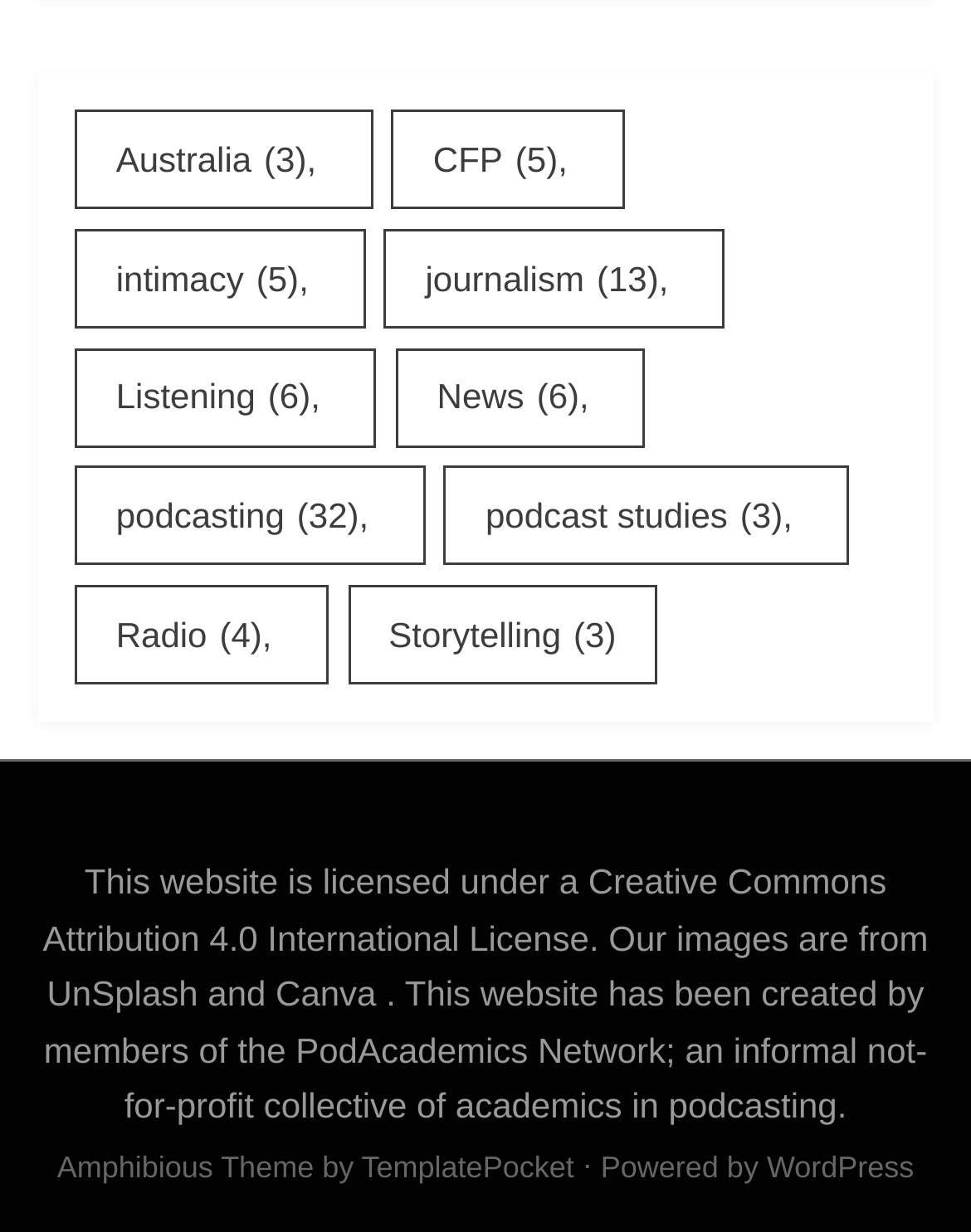What is the license under which this website is licensed?
Based on the screenshot, provide your answer in one word or phrase.

Creative Commons Attribution 4.0 International License